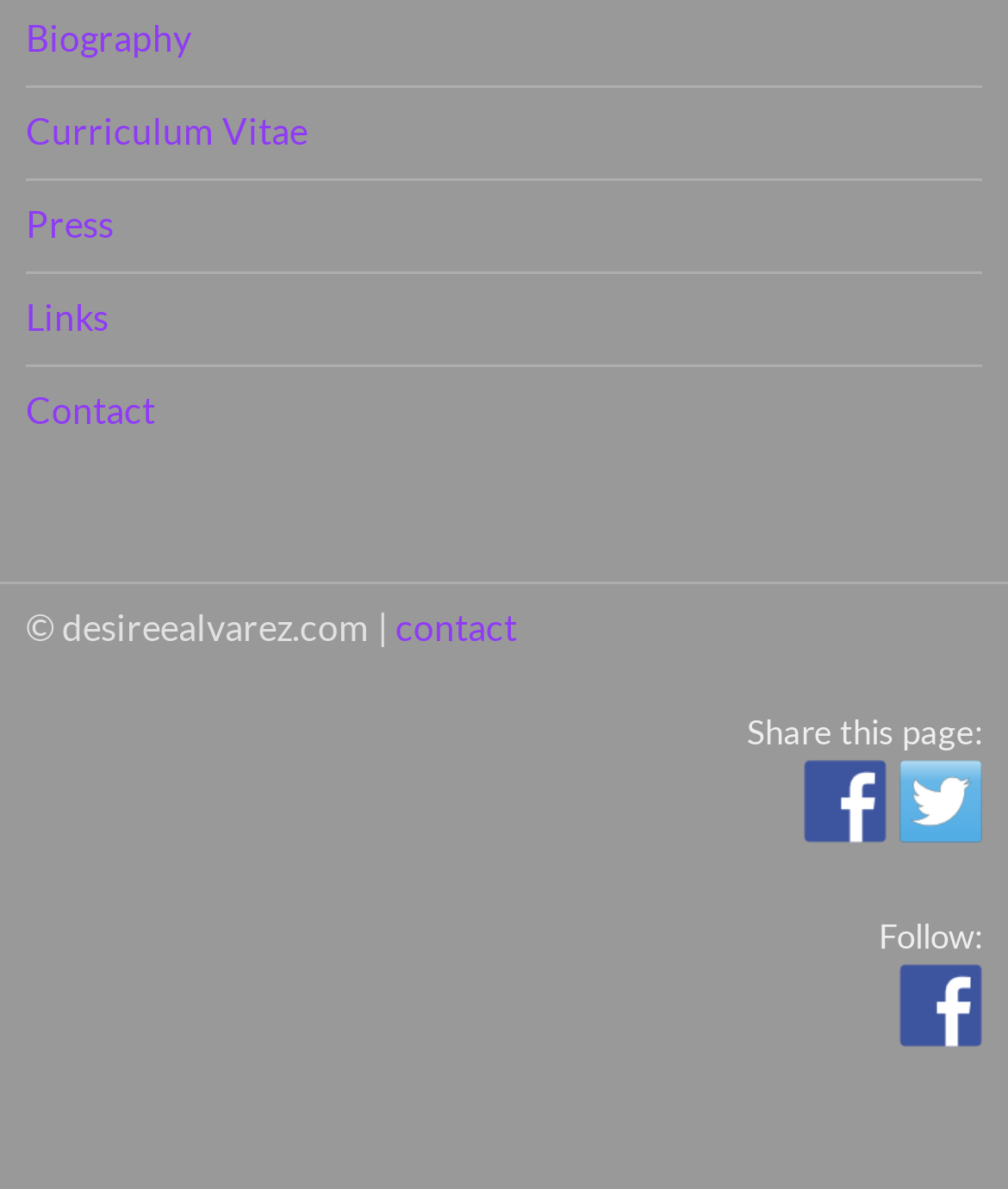Could you specify the bounding box coordinates for the clickable section to complete the following instruction: "Click on Biography"?

[0.026, 0.013, 0.19, 0.05]